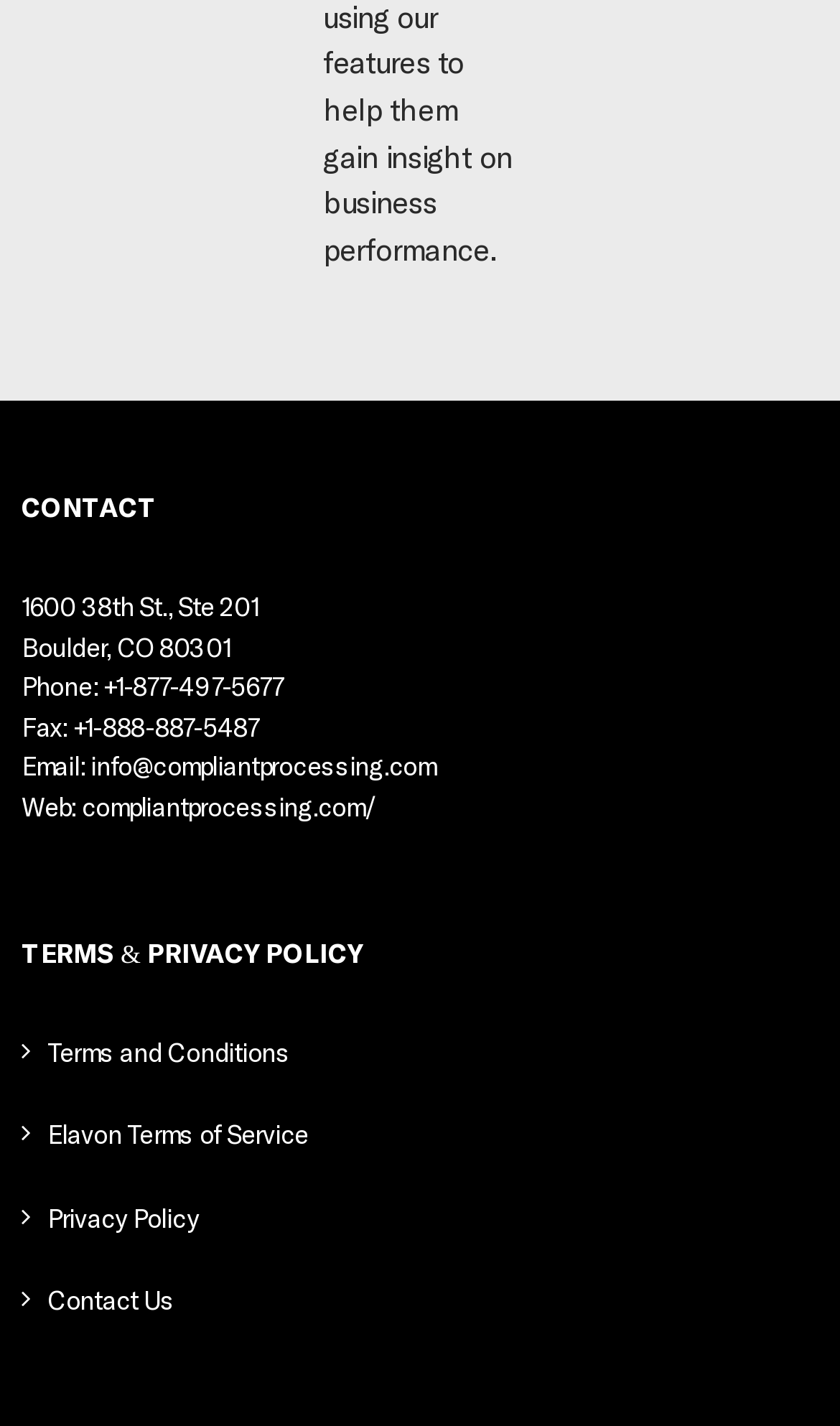Provide the bounding box coordinates of the HTML element this sentence describes: "Terms and Conditions". The bounding box coordinates consist of four float numbers between 0 and 1, i.e., [left, top, right, bottom].

[0.056, 0.724, 0.949, 0.751]